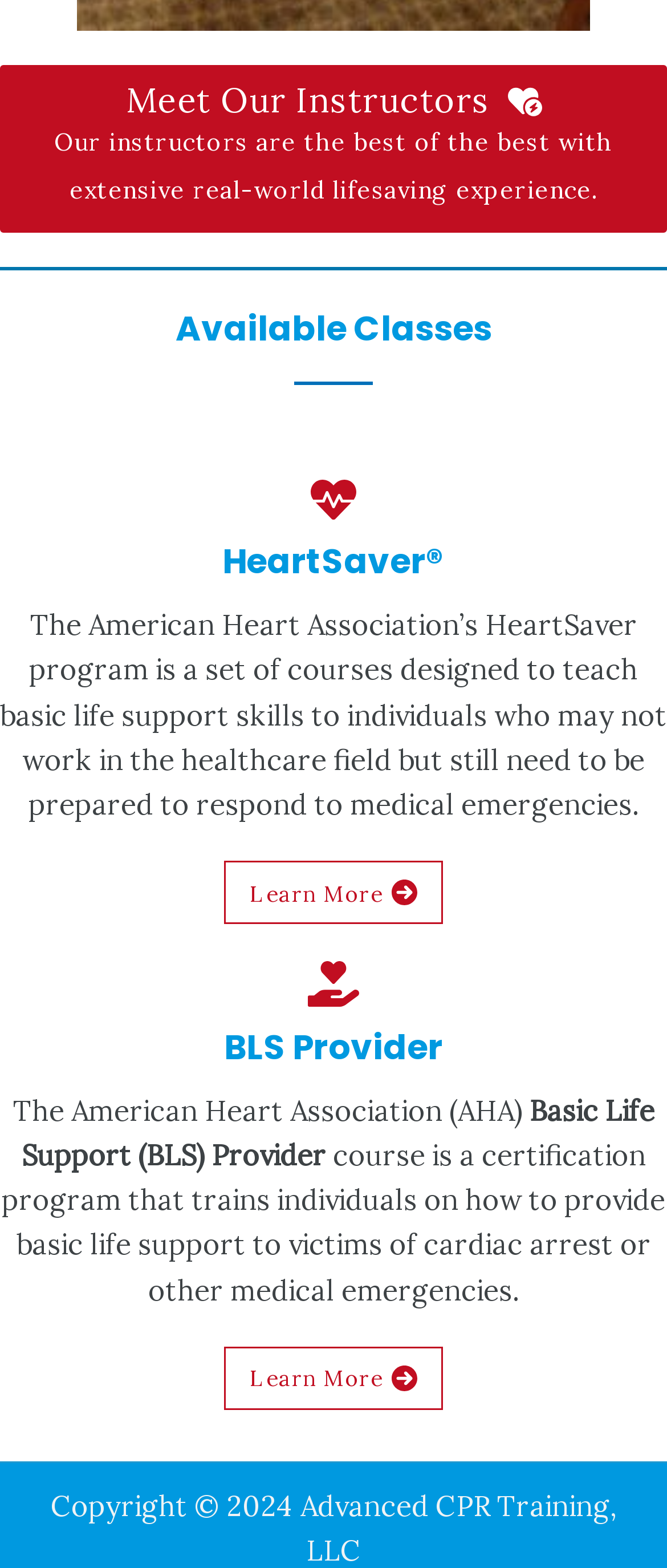What organization offers the BLS Provider course?
Using the details shown in the screenshot, provide a comprehensive answer to the question.

The BLS Provider course is offered by the American Heart Association (AHA), as mentioned on the webpage.